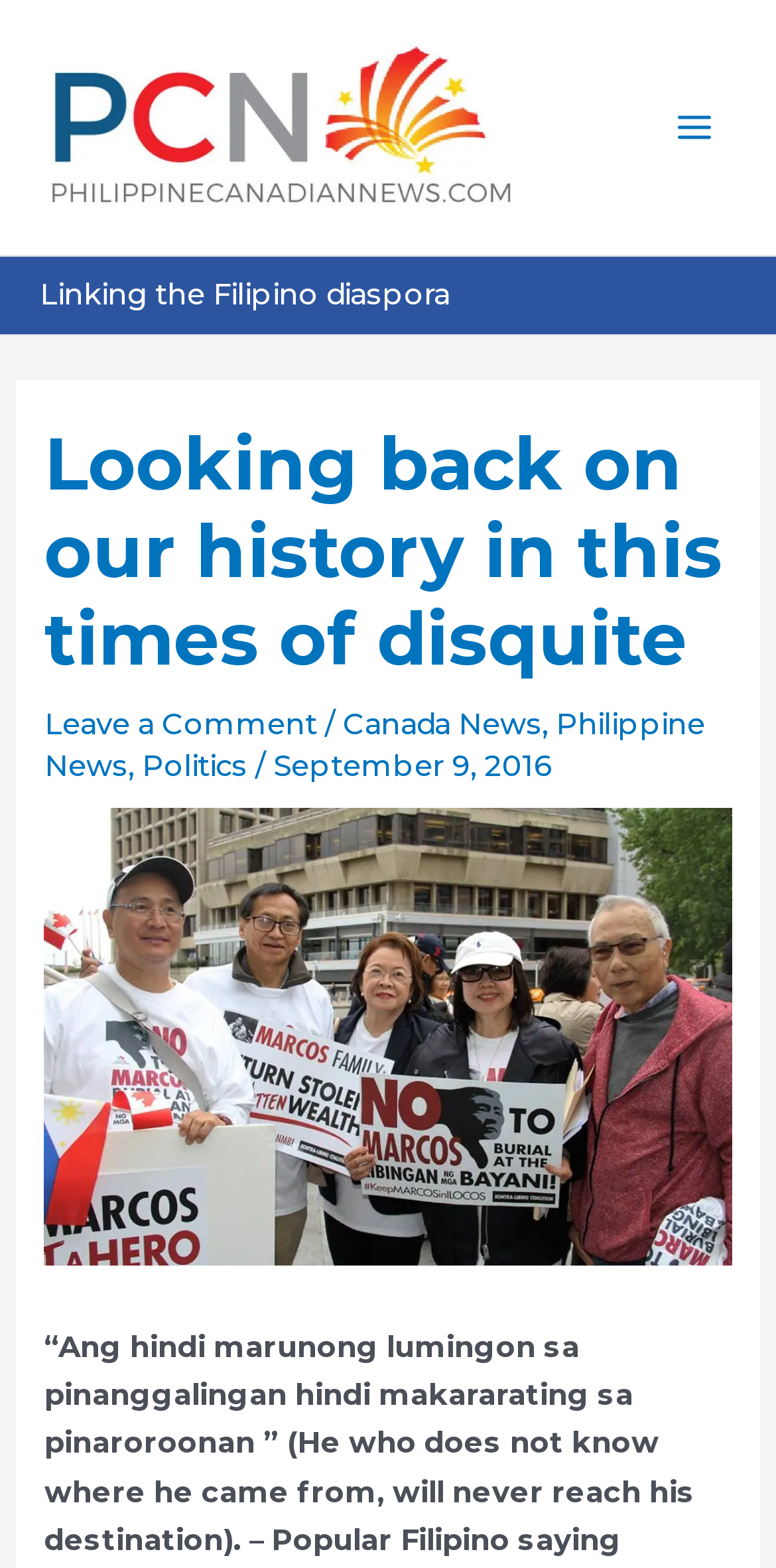Respond to the question below with a single word or phrase:
What is the date of the article?

September 9, 2016